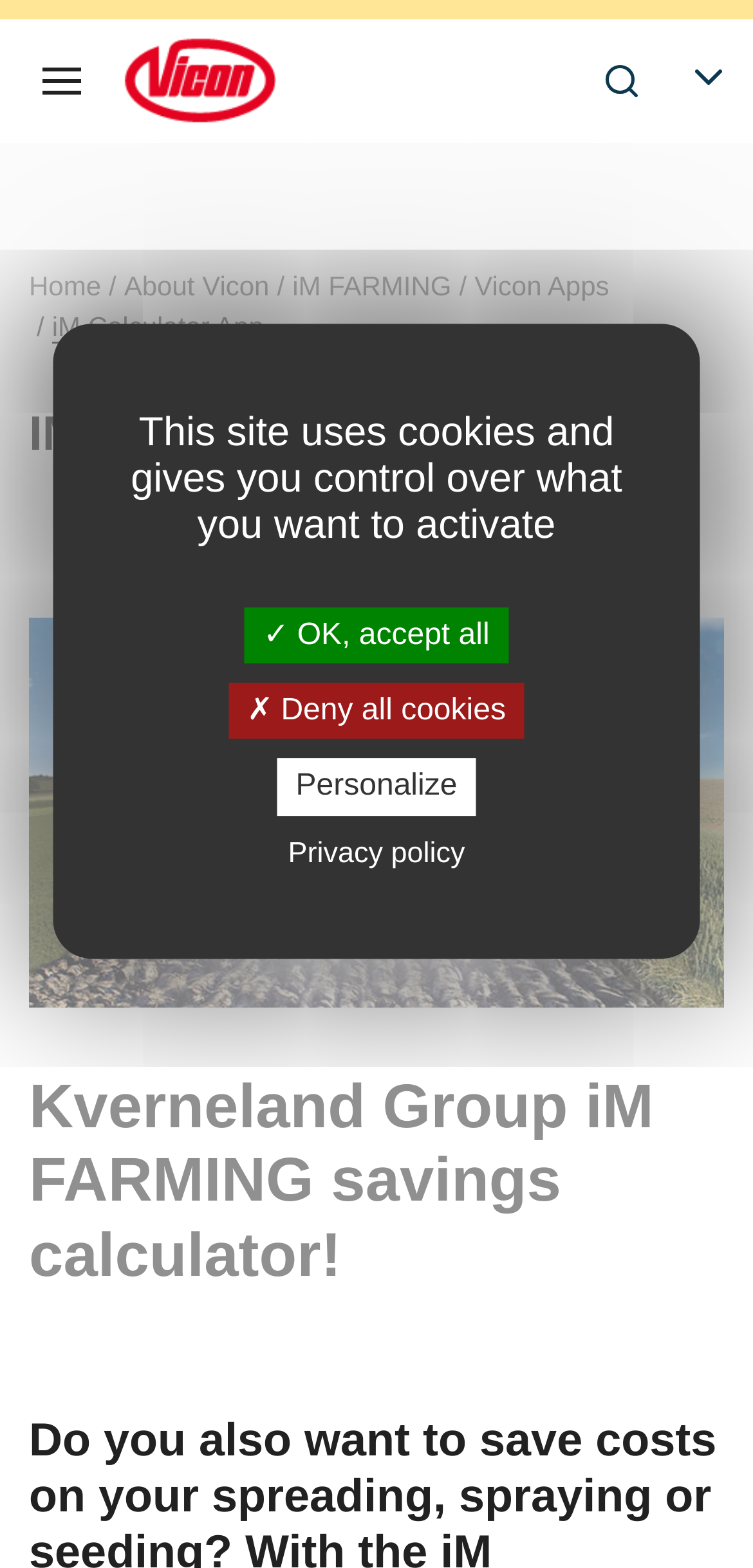Give a succinct answer to this question in a single word or phrase: 
How many buttons are in the cookies management panel?

3